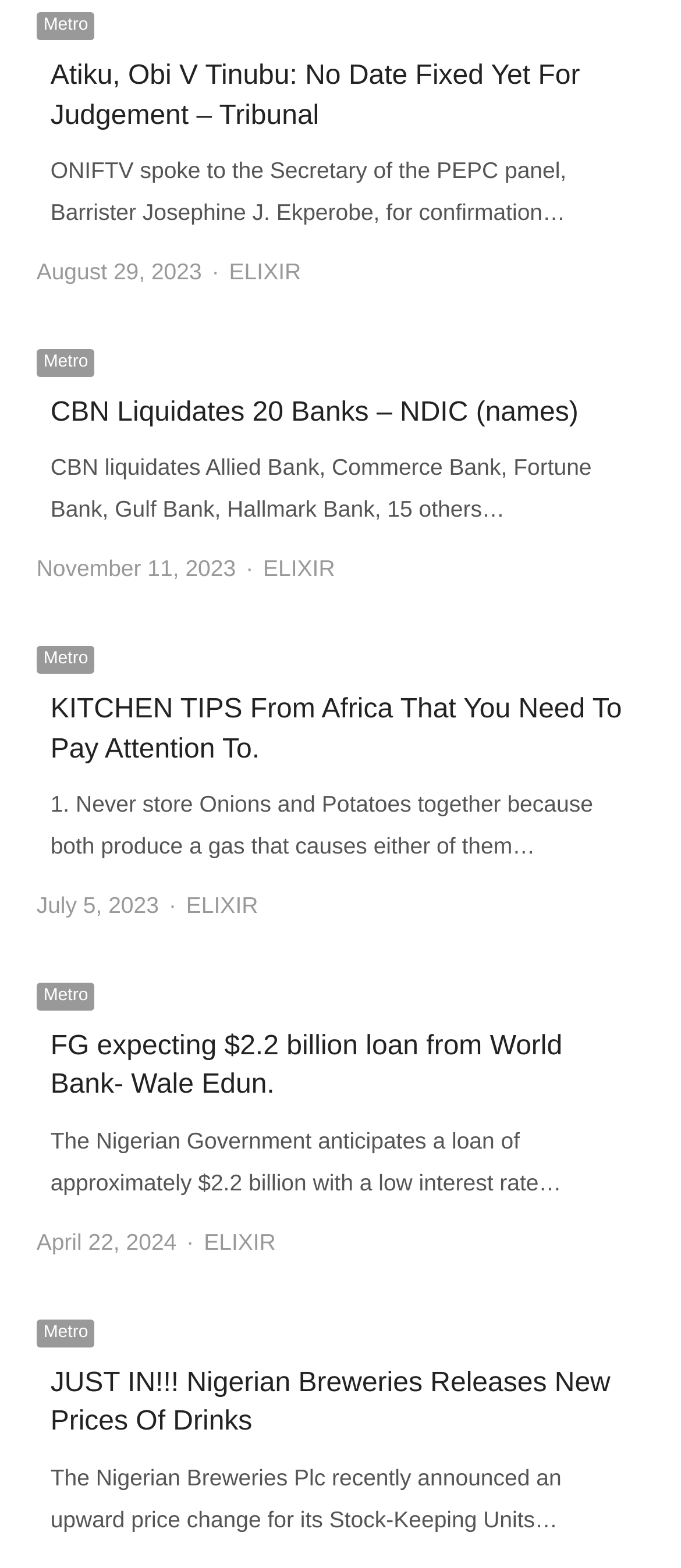Please determine the bounding box coordinates for the UI element described here. Use the format (top-left x, top-left y, bottom-right x, bottom-right y) with values bounded between 0 and 1: ELIXIR

[0.299, 0.783, 0.405, 0.8]